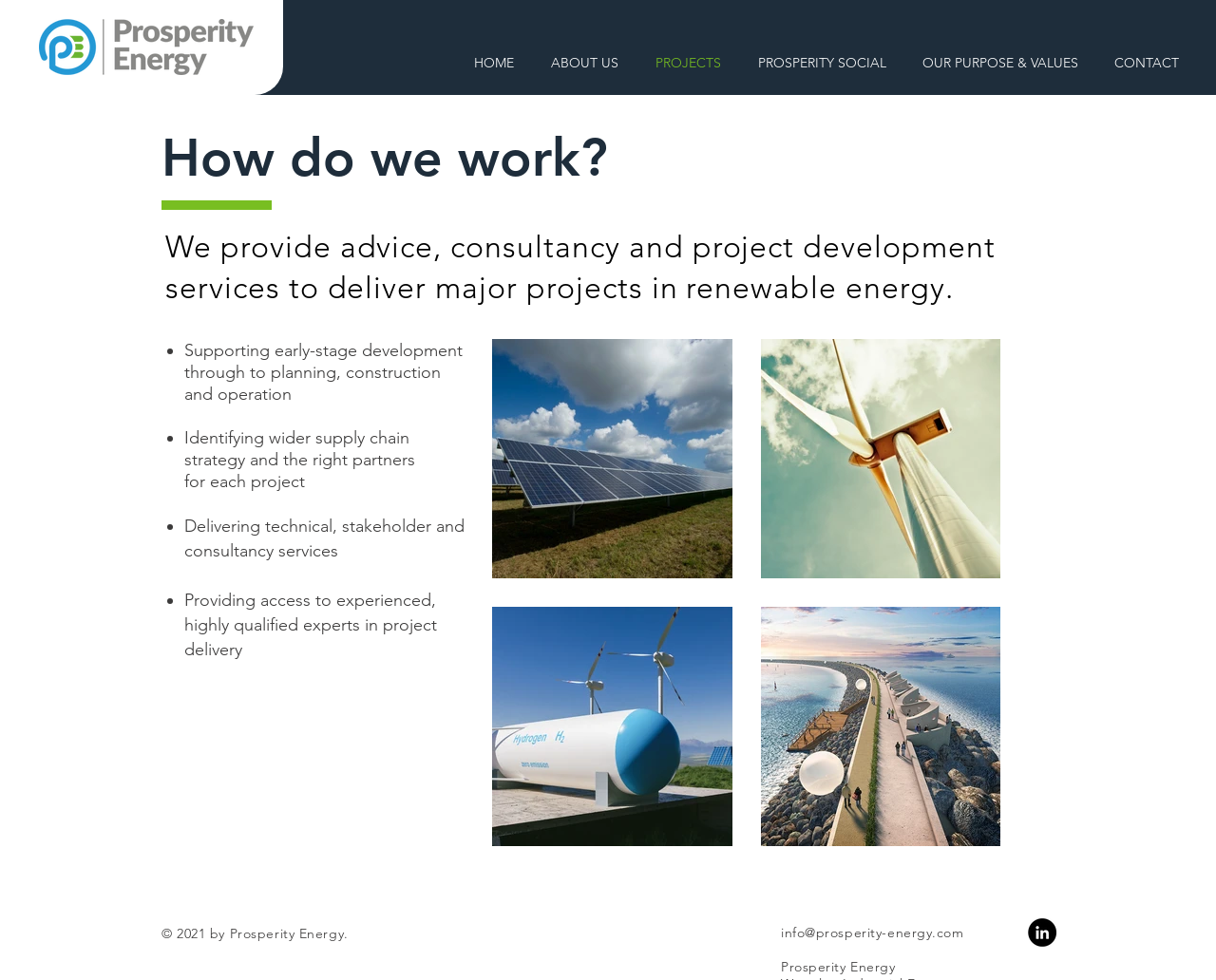Utilize the details in the image to give a detailed response to the question: What type of projects does Prosperity Energy support?

The type of projects supported by Prosperity Energy can be inferred from the main content section of the webpage, which mentions 'major projects in renewable energy'.